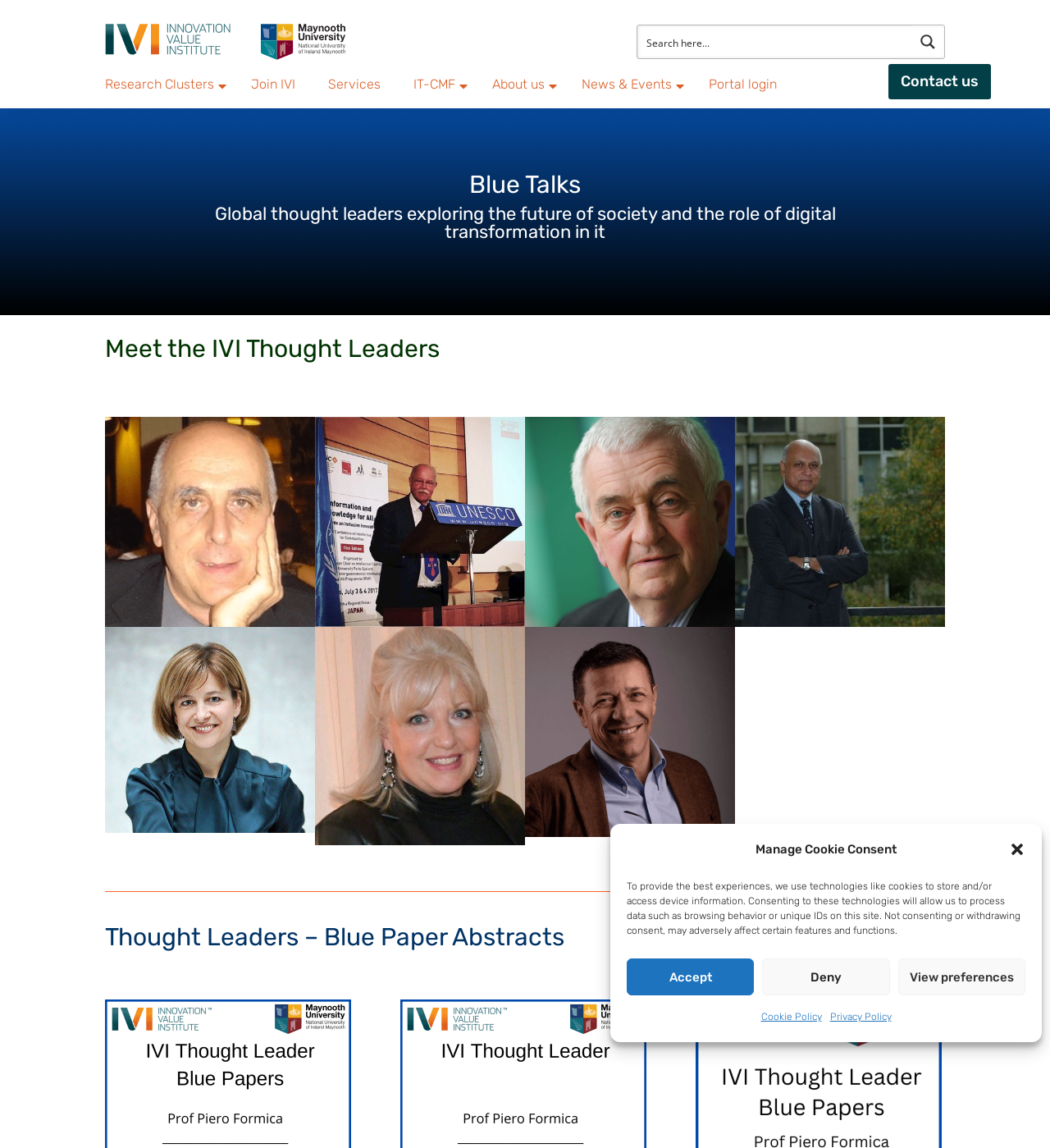Answer the question in one word or a short phrase:
What is the topic of the 'Blue Talks' section?

Digital transformation